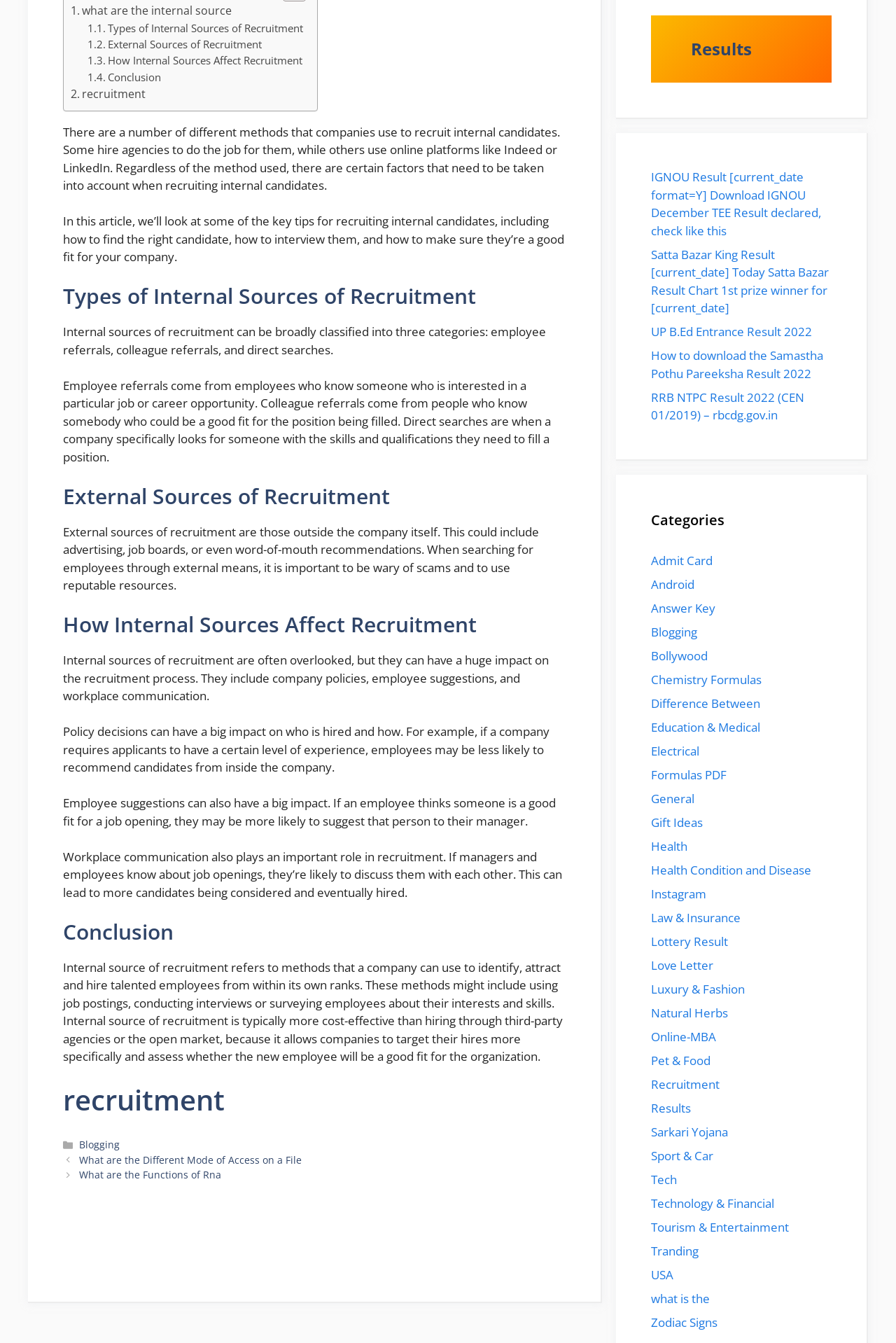Please determine the bounding box coordinates of the section I need to click to accomplish this instruction: "Read the article about 'How Internal Sources Affect Recruitment'".

[0.07, 0.456, 0.631, 0.475]